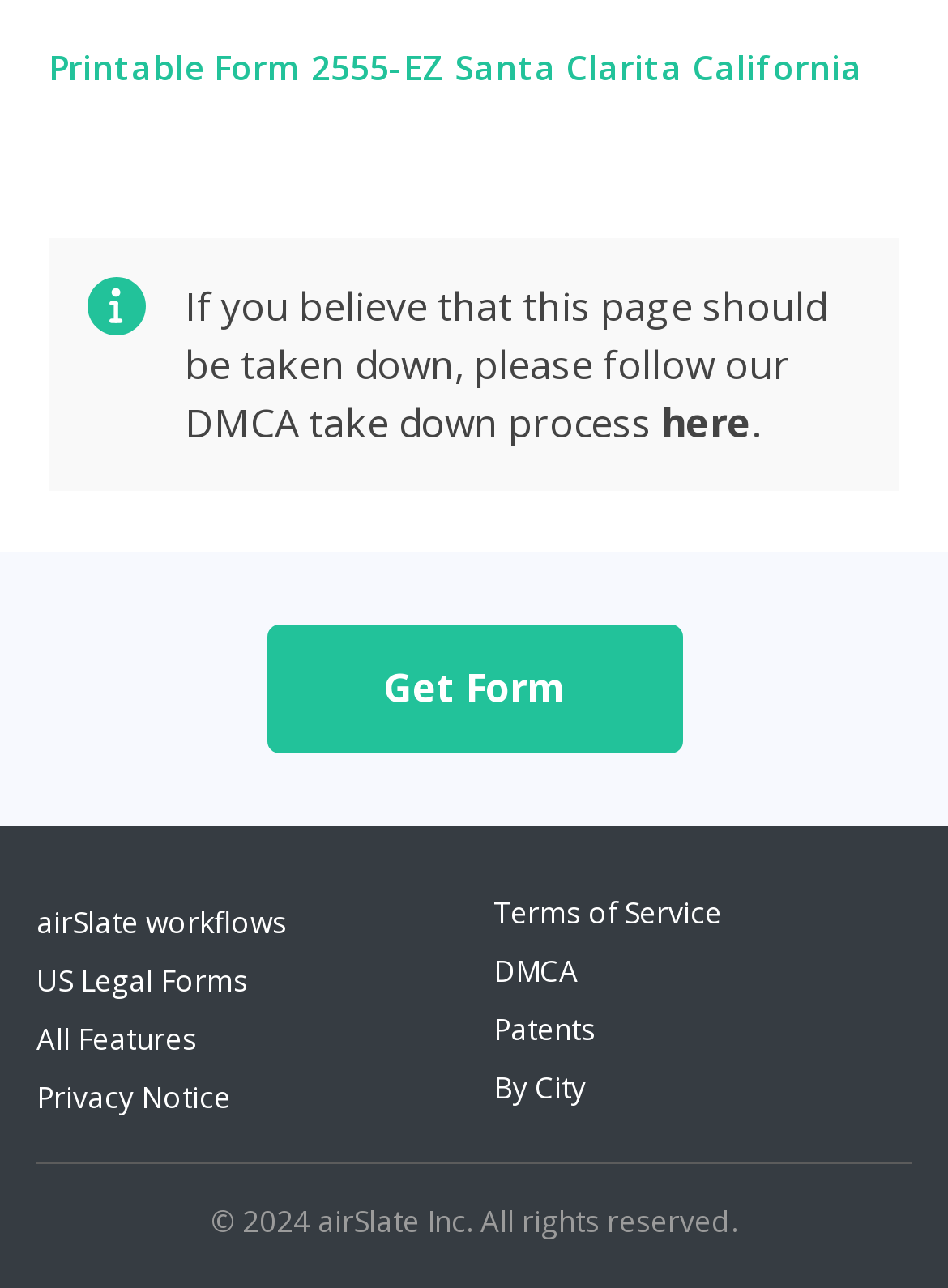Please identify the bounding box coordinates of the clickable area that will fulfill the following instruction: "Get the form". The coordinates should be in the format of four float numbers between 0 and 1, i.e., [left, top, right, bottom].

[0.281, 0.513, 0.719, 0.555]